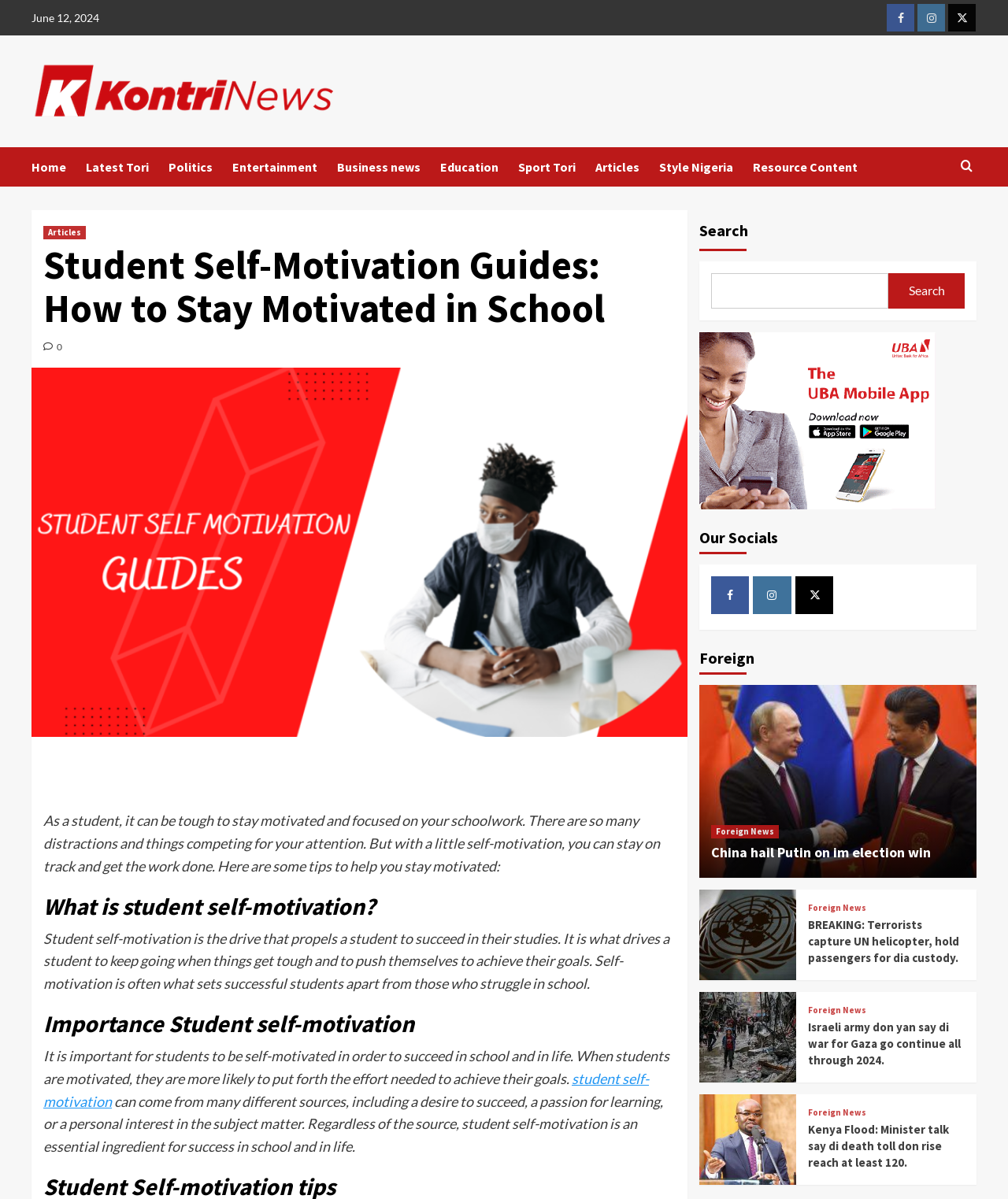Please answer the following question using a single word or phrase: 
How many social media links are present in the 'Our Socials' section?

3